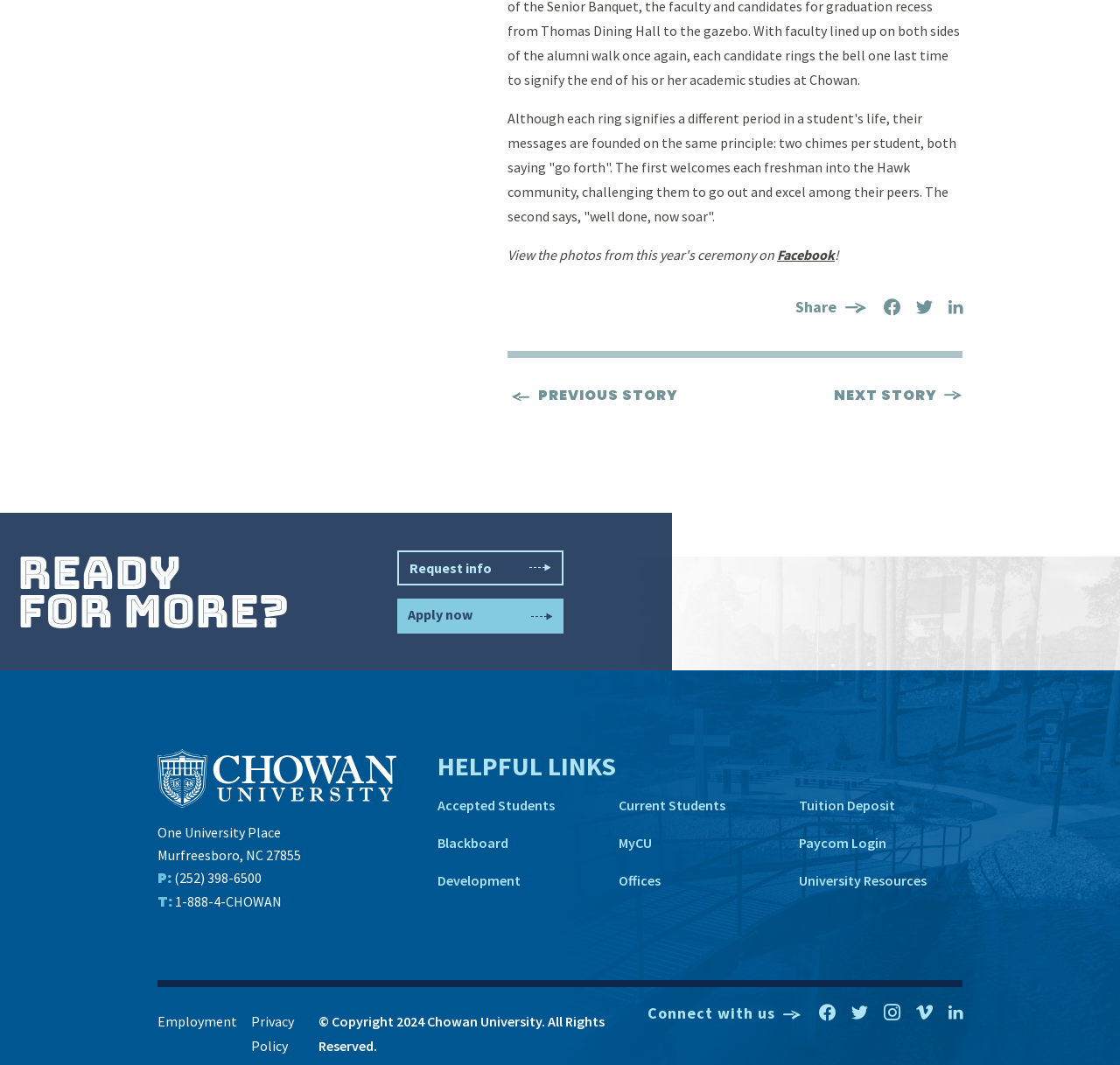Locate the bounding box coordinates of the clickable part needed for the task: "Visit previous story".

[0.48, 0.362, 0.605, 0.38]